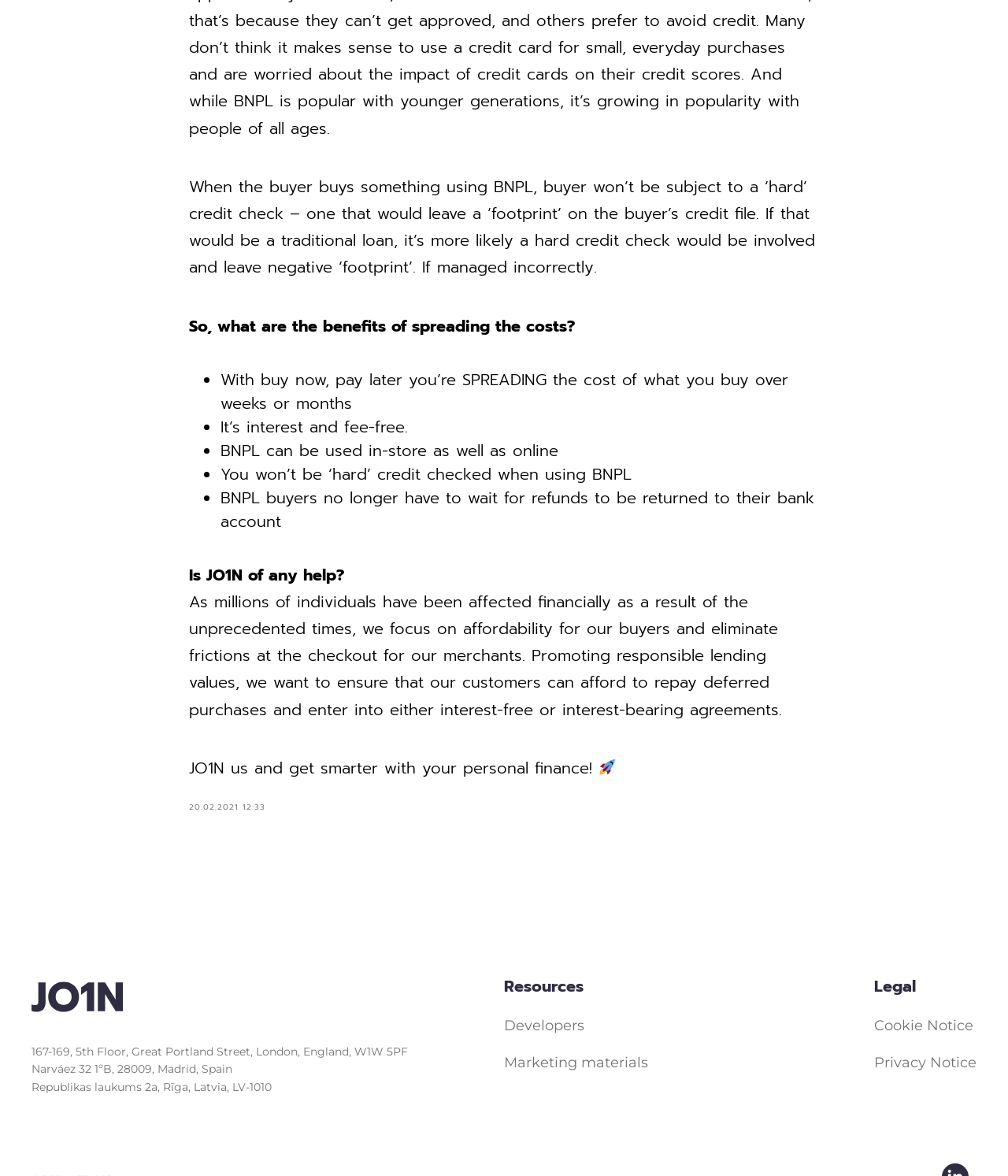What is the location of the office in Spain?
Could you please answer the question thoroughly and with as much detail as possible?

The webpage provides the address of the office in Spain, which is Narváez 32 1ºB, 28009, Madrid.